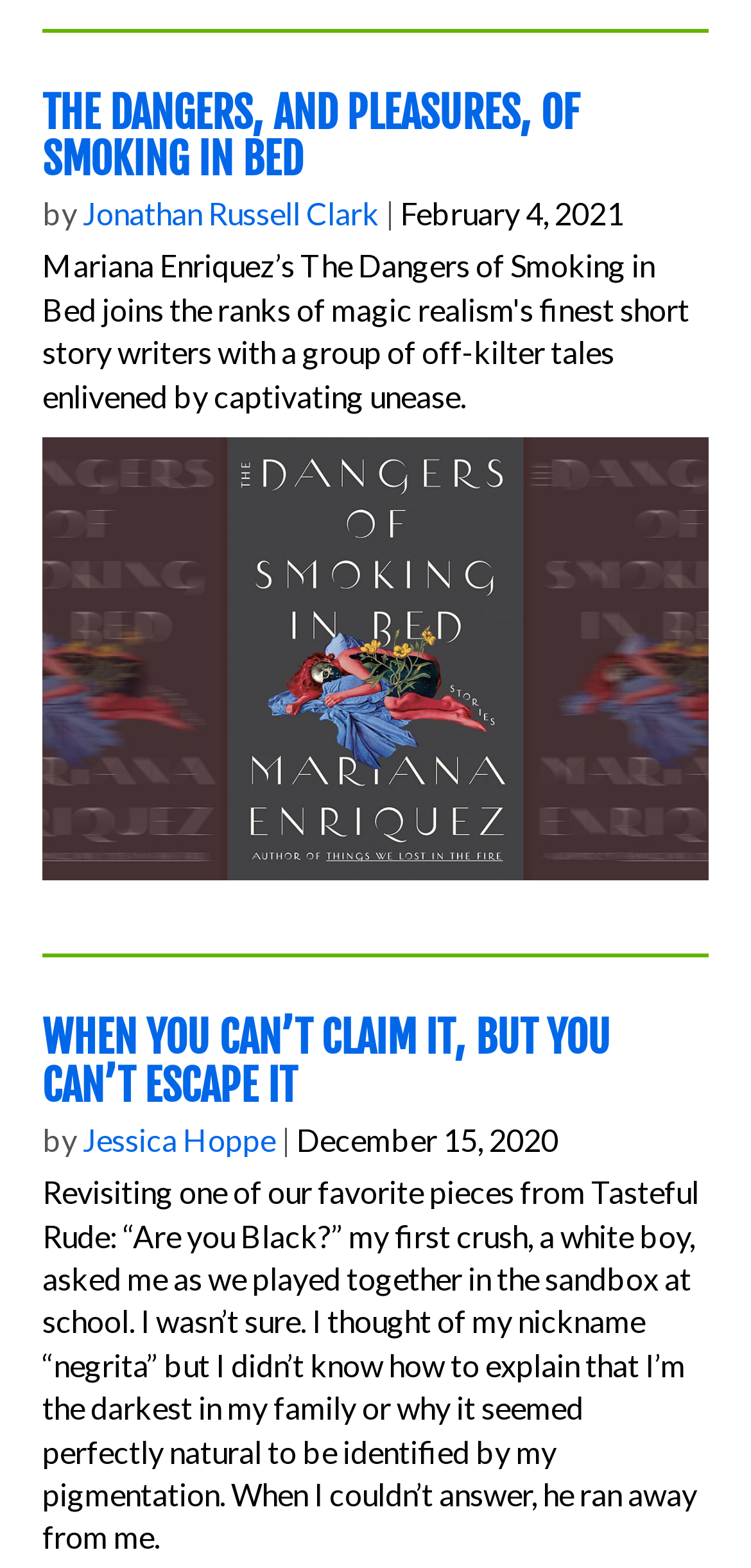Locate the bounding box coordinates of the UI element described by: "Jonathan Russell Clark". The bounding box coordinates should consist of four float numbers between 0 and 1, i.e., [left, top, right, bottom].

[0.11, 0.124, 0.505, 0.147]